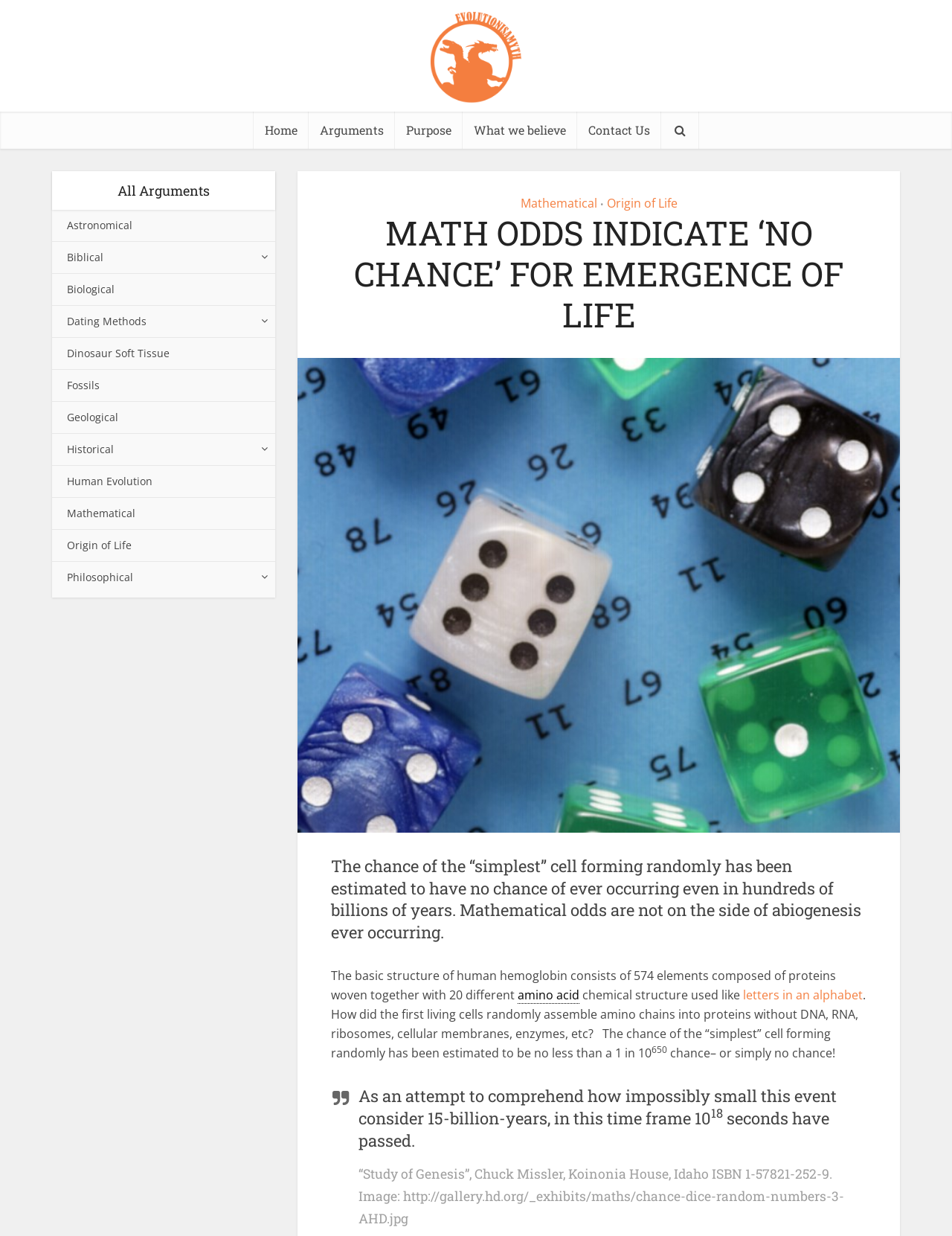What is the estimated chance of the simplest cell forming randomly?
Based on the visual, give a brief answer using one word or a short phrase.

1 in 10^650